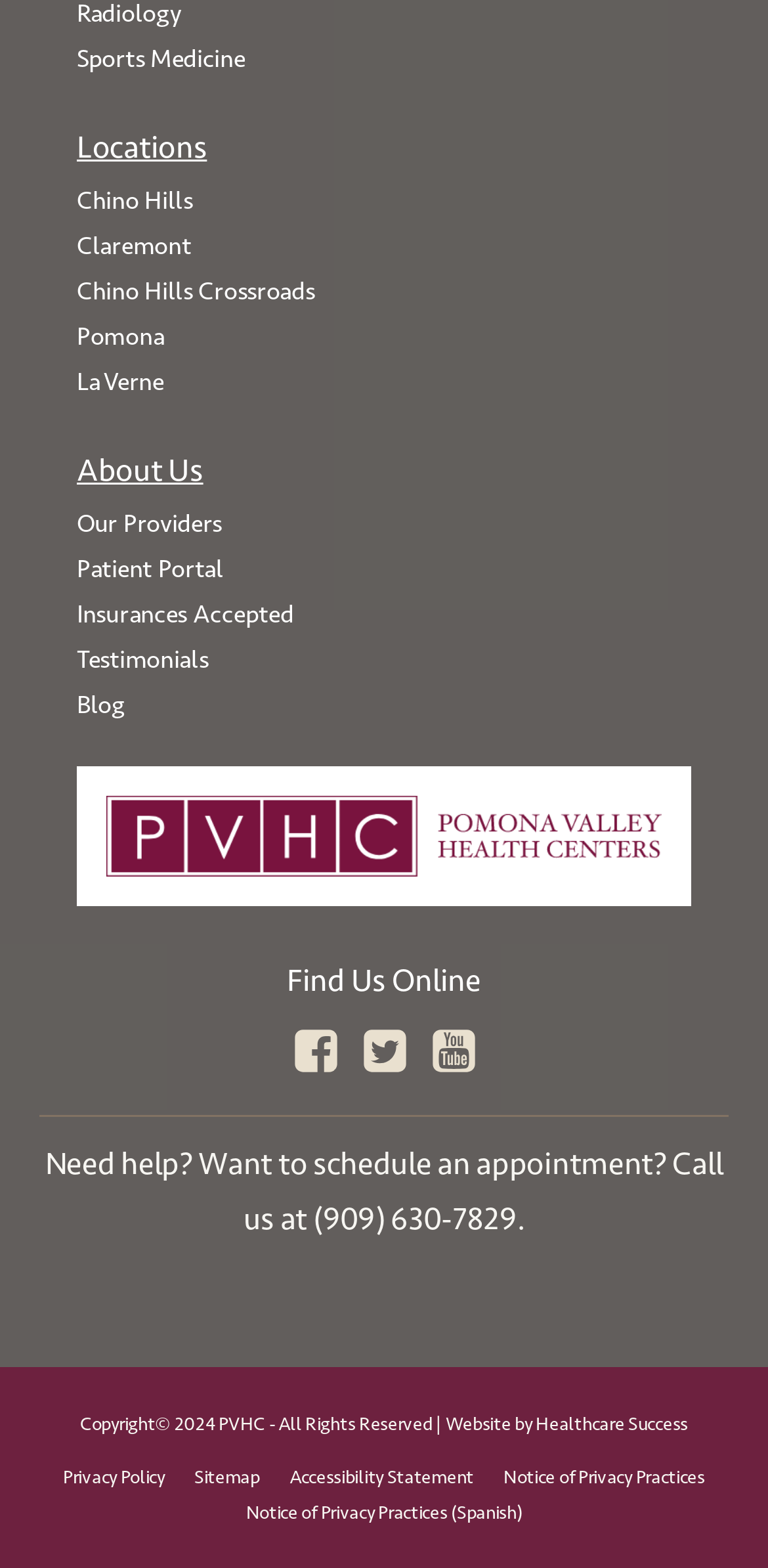What is the year of the copyright statement?
By examining the image, provide a one-word or phrase answer.

2024